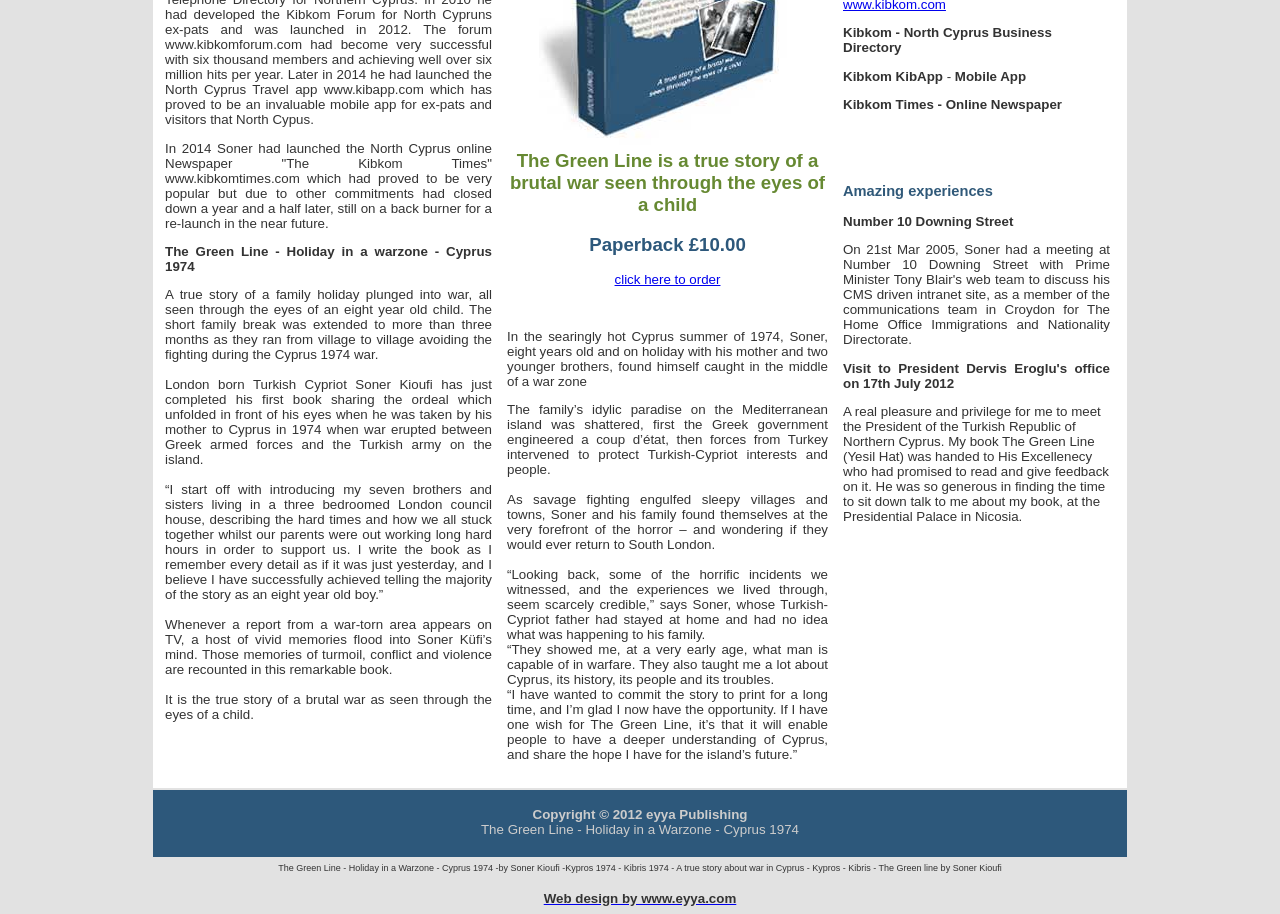Determine the bounding box coordinates for the HTML element described here: "Web design by www.eyya.com".

[0.425, 0.972, 0.575, 0.991]